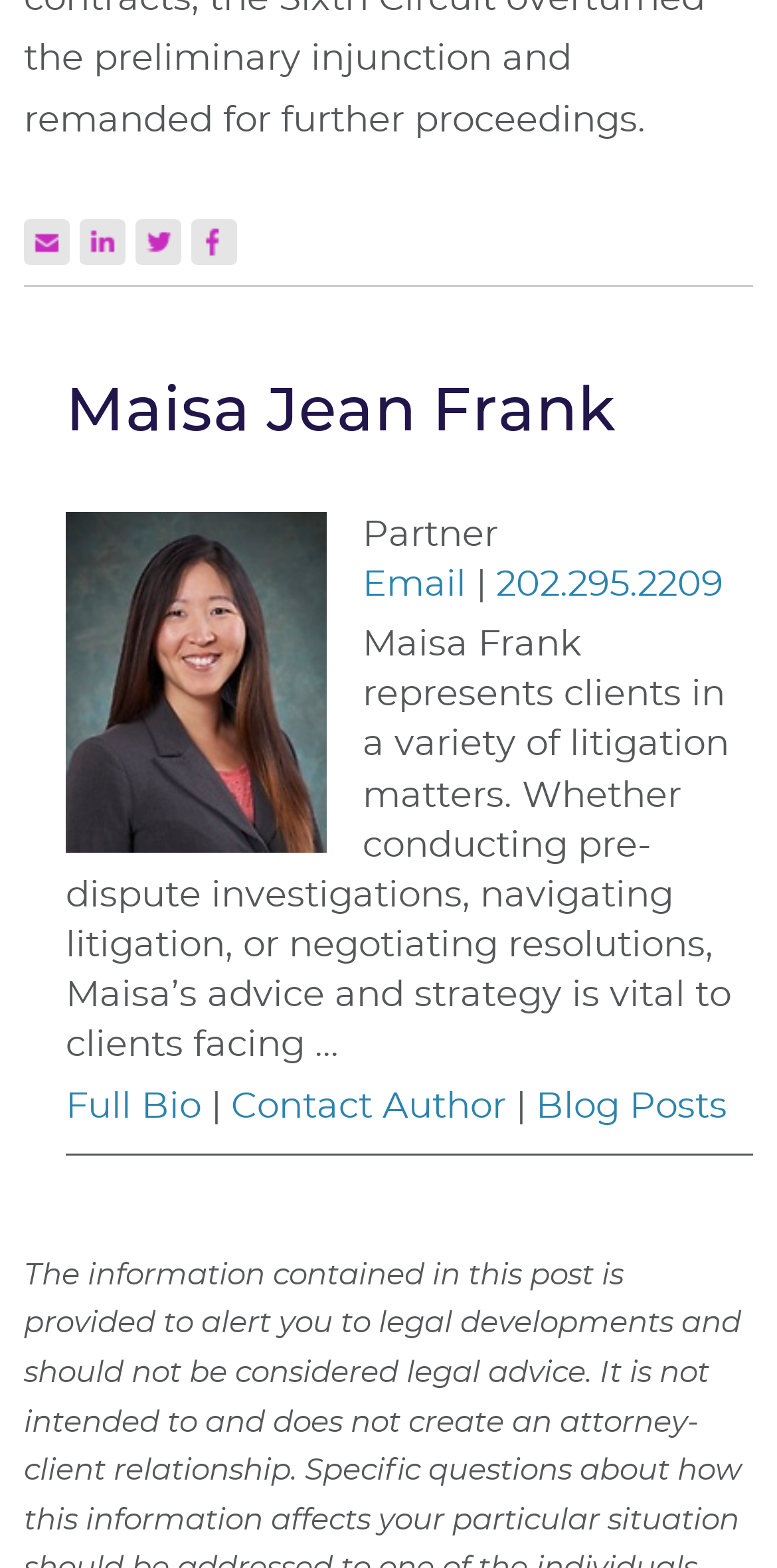Provide a brief response to the question below using a single word or phrase: 
How many social media links are present on the webpage?

4